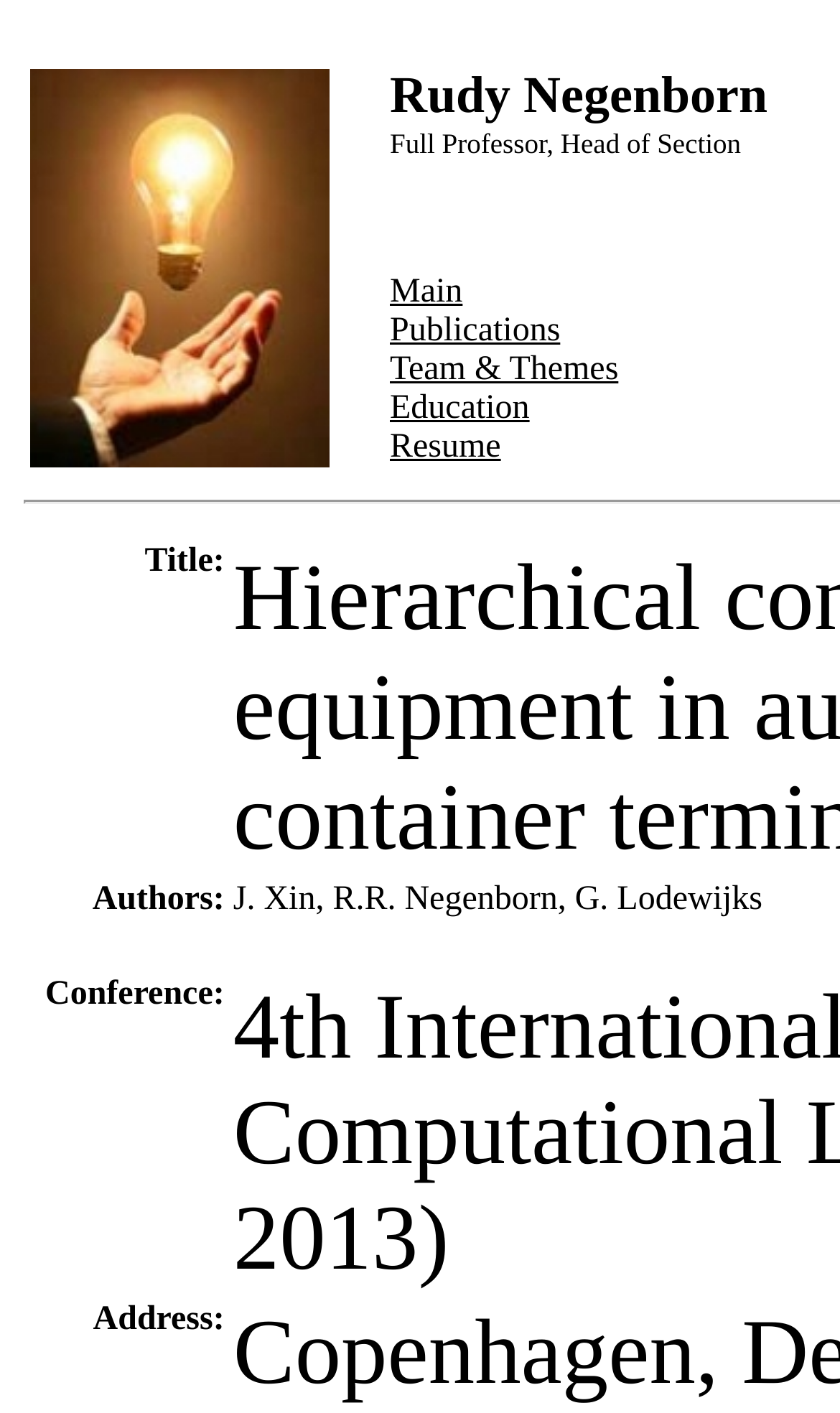Offer an extensive depiction of the webpage and its key elements.

This webpage appears to be a publication page for a research paper titled "Hierarchical control of equipment in automated container terminals" by J. Xin, R.R. Negenborn, and G. Lodewijks, presented at ICCL 2013. 

At the top of the page, there is a table with three columns. The first column contains an image labeled "Publications". The second column is empty, and the third column displays the text "Rudy Negenborn Full Professor, Head of Section". 

Below this table, there are three empty table rows, followed by another table row with two columns. The second column of this row contains a list of links, including "Main", "Publications", "Team & Themes", "Education", and "Resume". 

On the left side of the page, there are five table cells stacked vertically, each containing a label: "Title:", "Authors:", an empty cell, "Conference:", and "Address:". These labels seem to be describing the publication details.